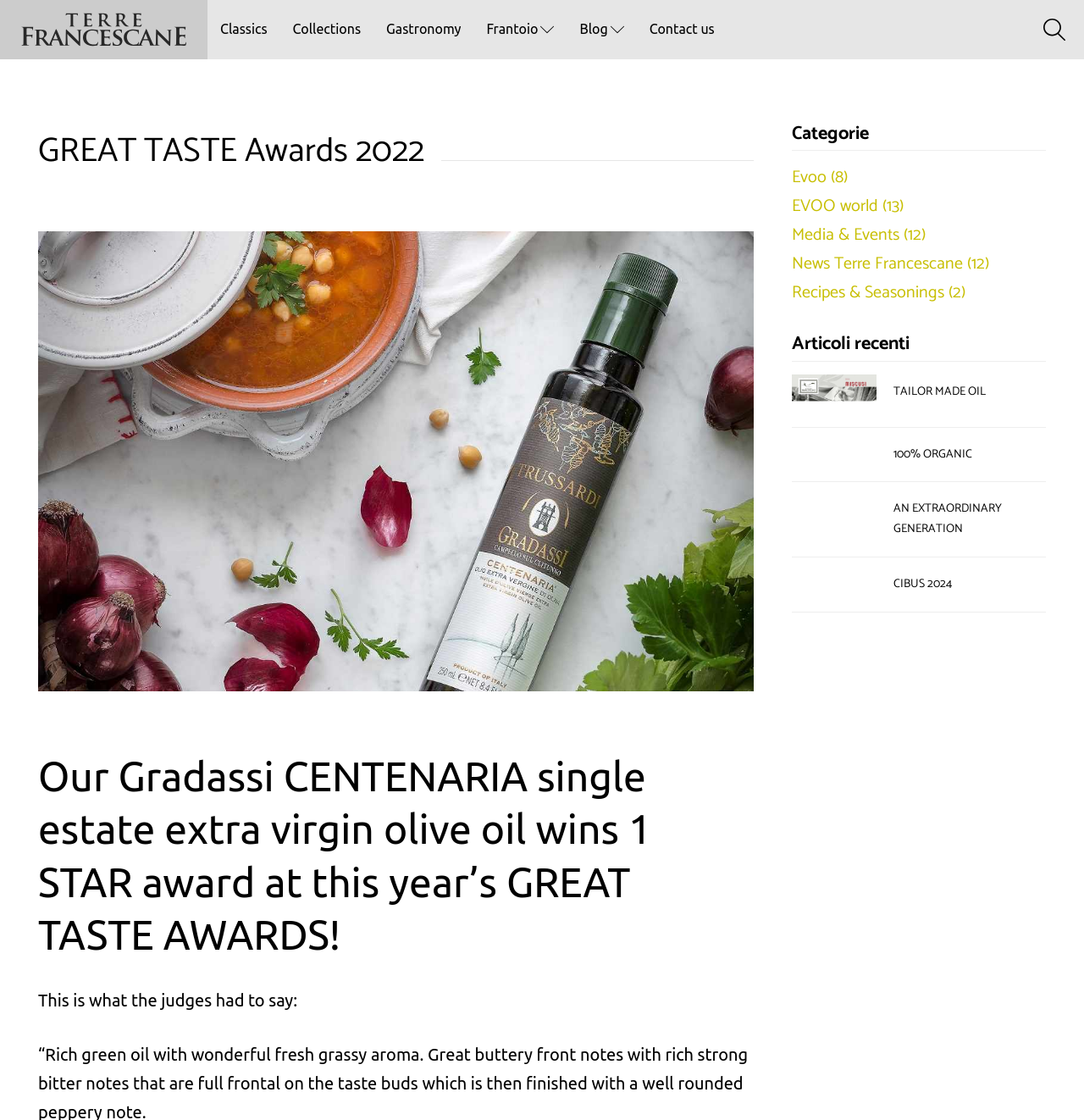Please specify the bounding box coordinates in the format (top-left x, top-left y, bottom-right x, bottom-right y), with all values as floating point numbers between 0 and 1. Identify the bounding box of the UI element described by: Certifications

[0.449, 0.076, 0.525, 0.092]